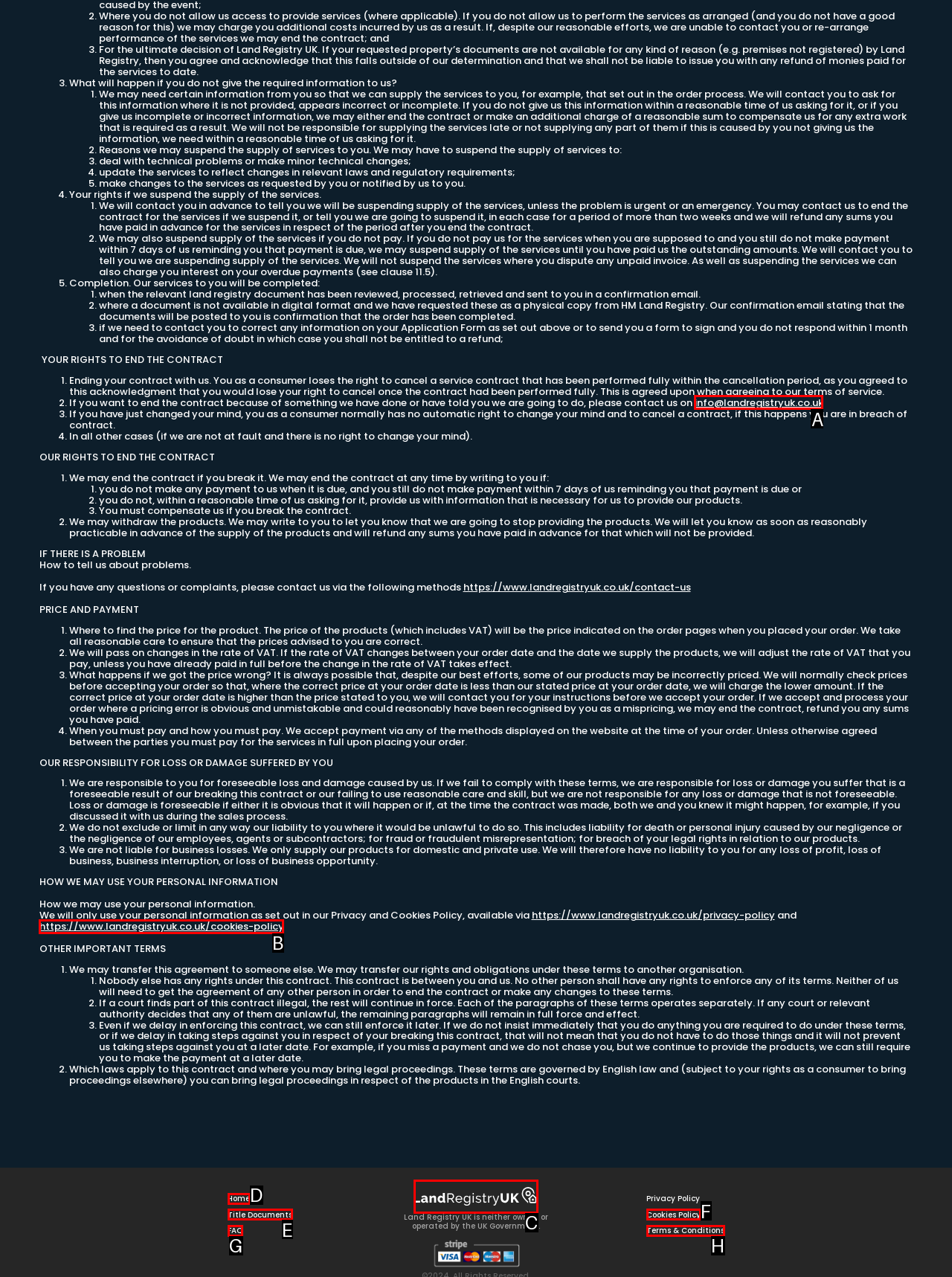Which option should I select to accomplish the task: go to the cookies policy page? Respond with the corresponding letter from the given choices.

B